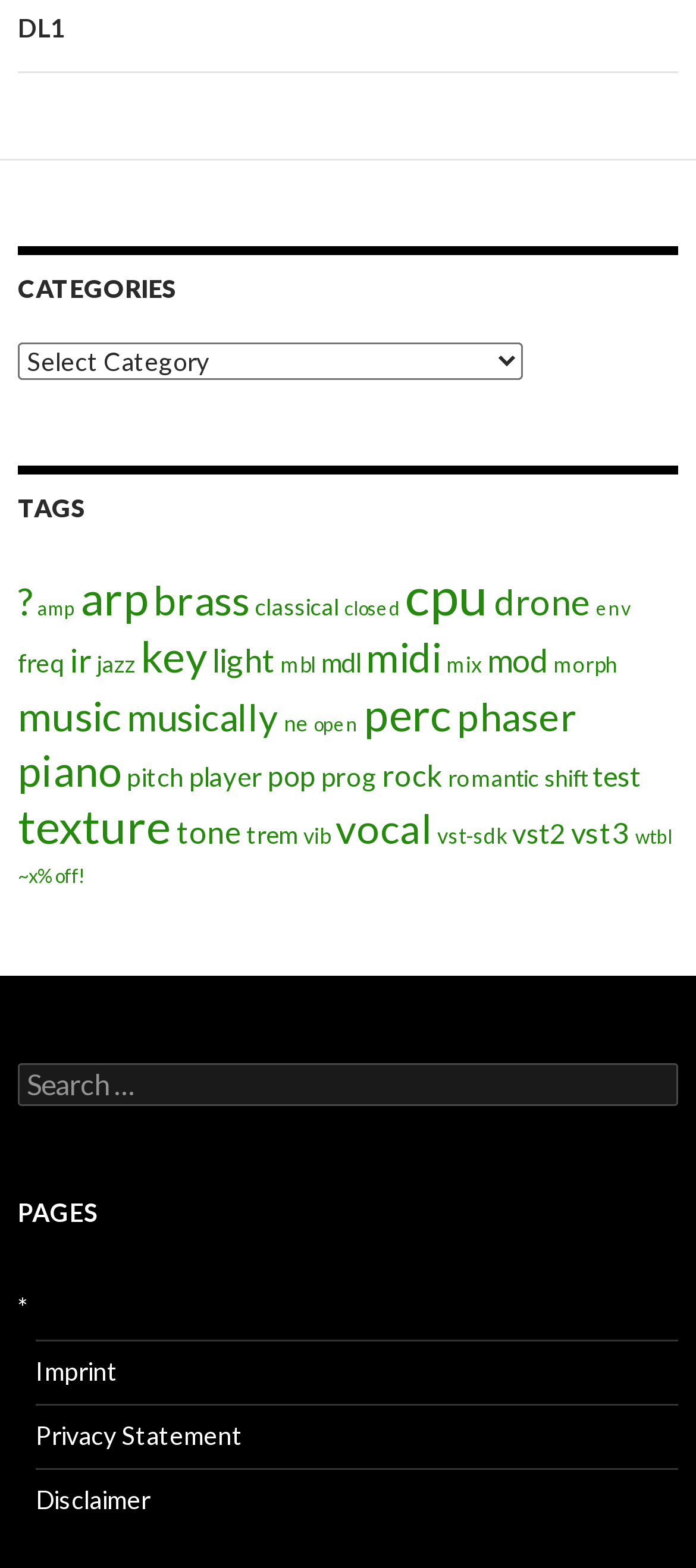Locate the bounding box coordinates of the element to click to perform the following action: 'Go to the page about Imprint'. The coordinates should be given as four float values between 0 and 1, in the form of [left, top, right, bottom].

[0.051, 0.864, 0.169, 0.883]